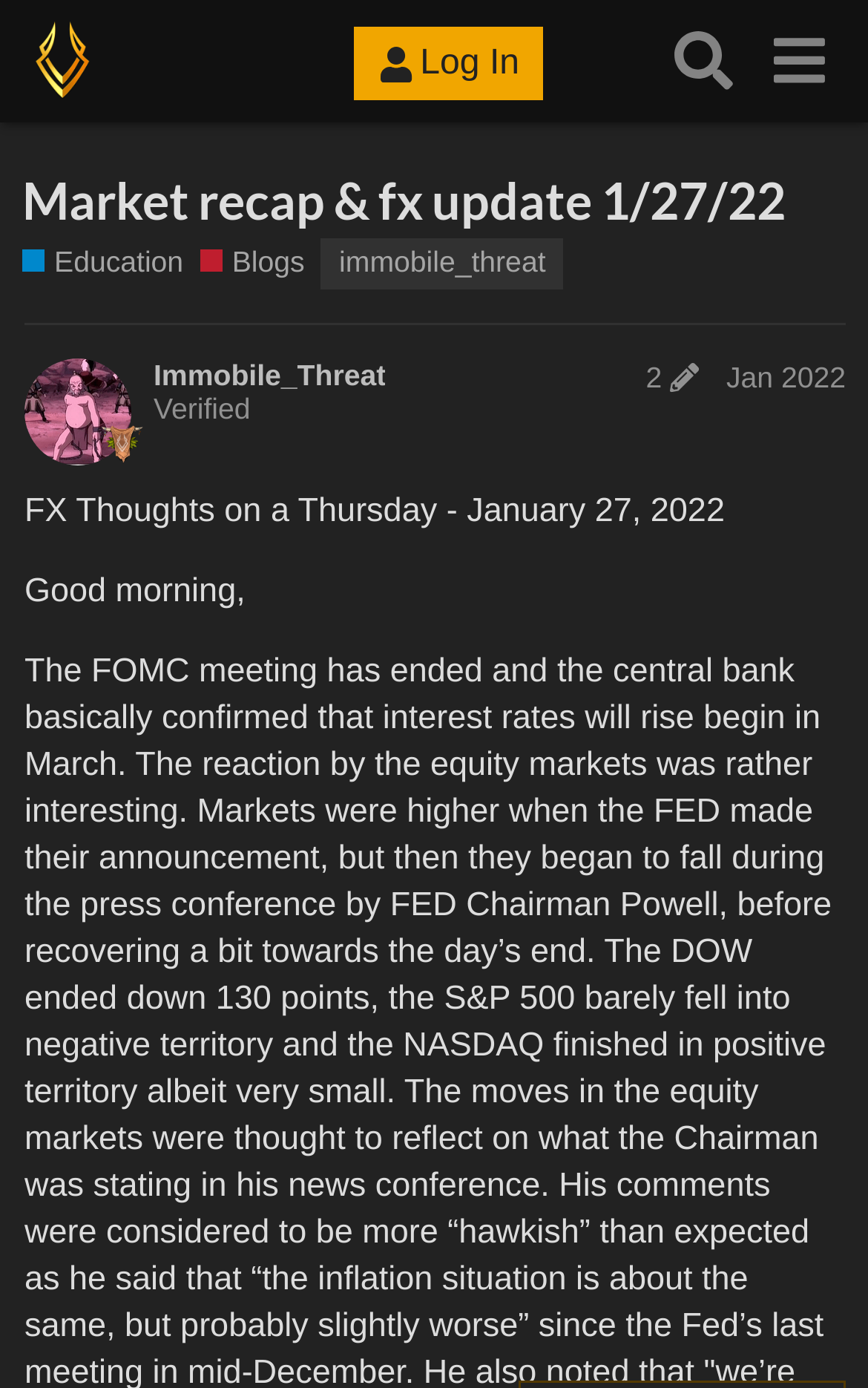Specify the bounding box coordinates for the region that must be clicked to perform the given instruction: "Search for something".

[0.755, 0.01, 0.865, 0.078]